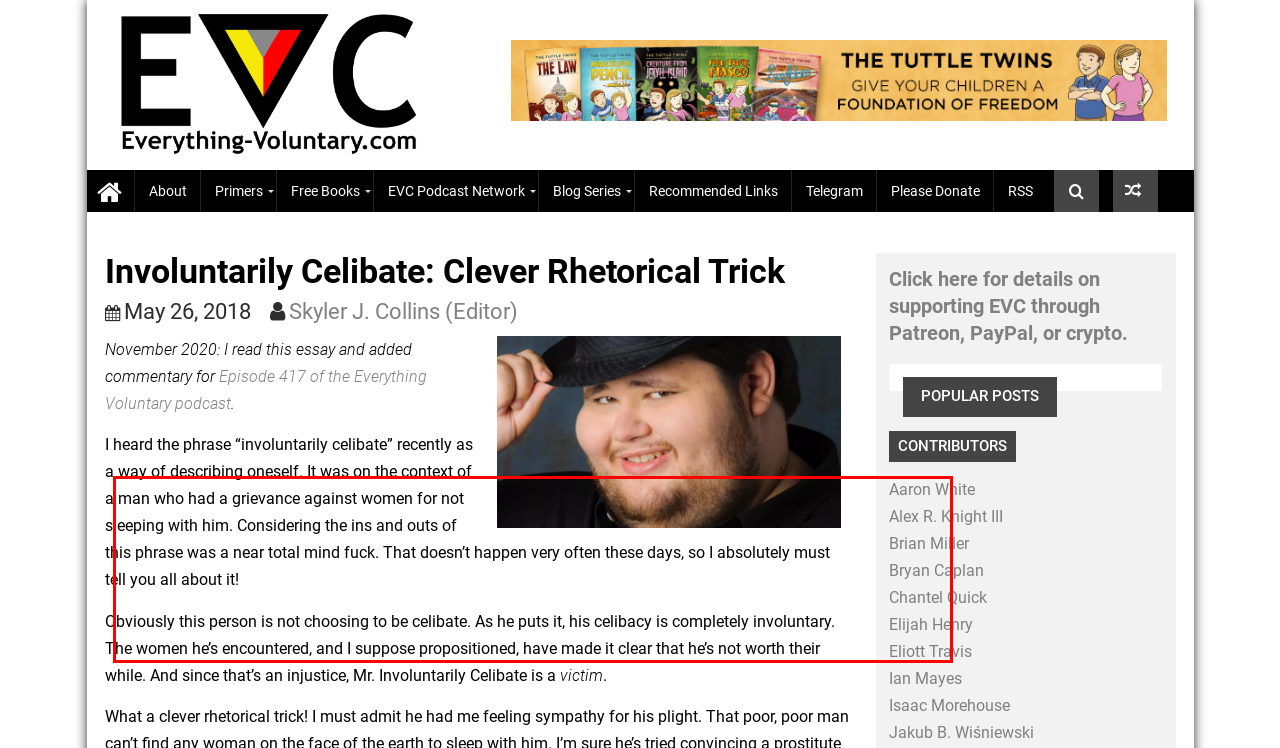Analyze the screenshot of the webpage that features a red bounding box and recognize the text content enclosed within this red bounding box.

I heard the phrase “involuntarily celibate” recently as a way of describing oneself. It was on the context of a man who had a grievance against women for not sleeping with him. Considering the ins and outs of this phrase was a near total mind fuck. That doesn’t happen very often these days, so I absolutely must tell you all about it!